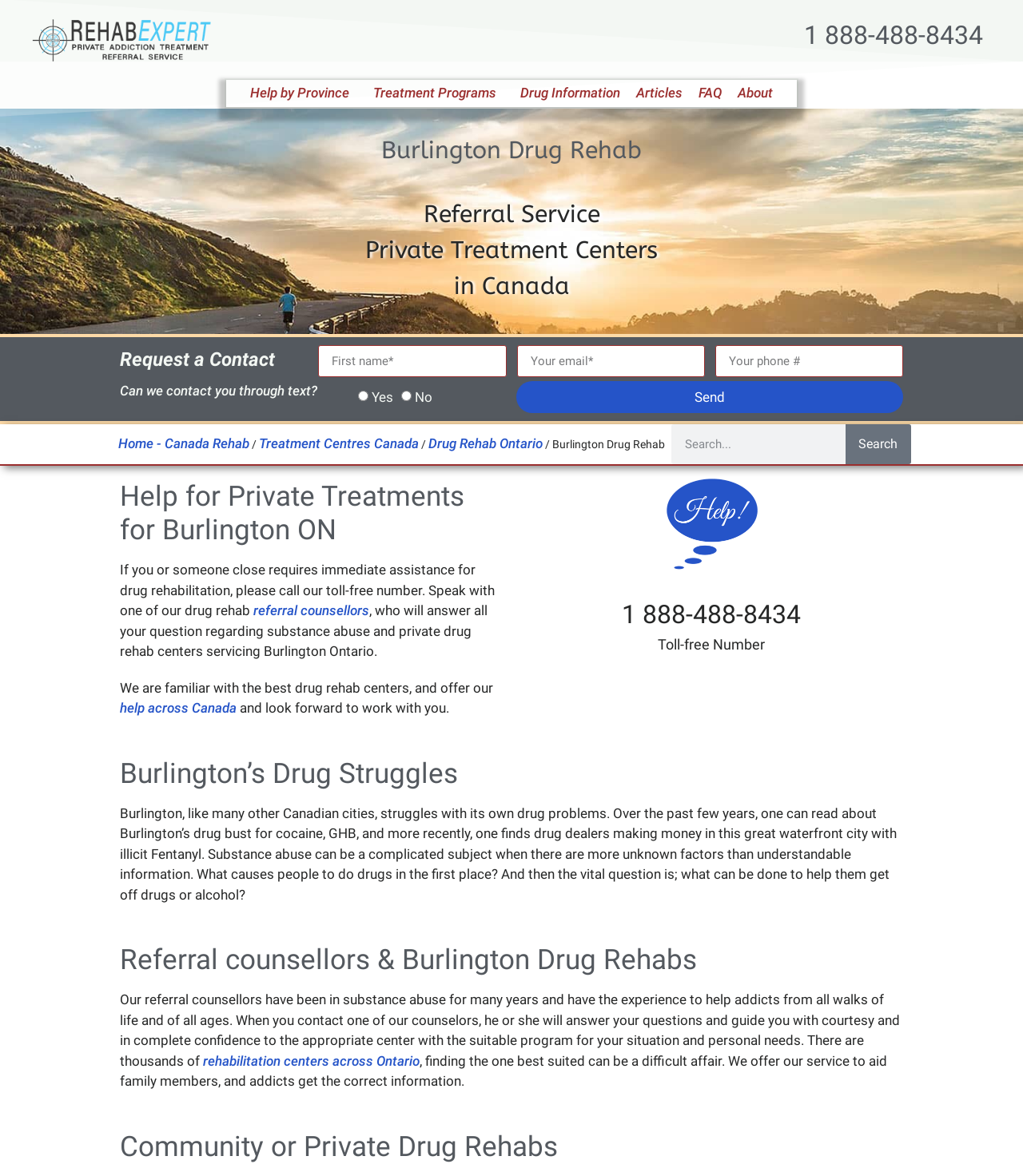Locate the bounding box coordinates for the element described below: "alt="Logo. Clicks to home page"". The coordinates must be four float values between 0 and 1, formatted as [left, top, right, bottom].

[0.031, 0.043, 0.207, 0.056]